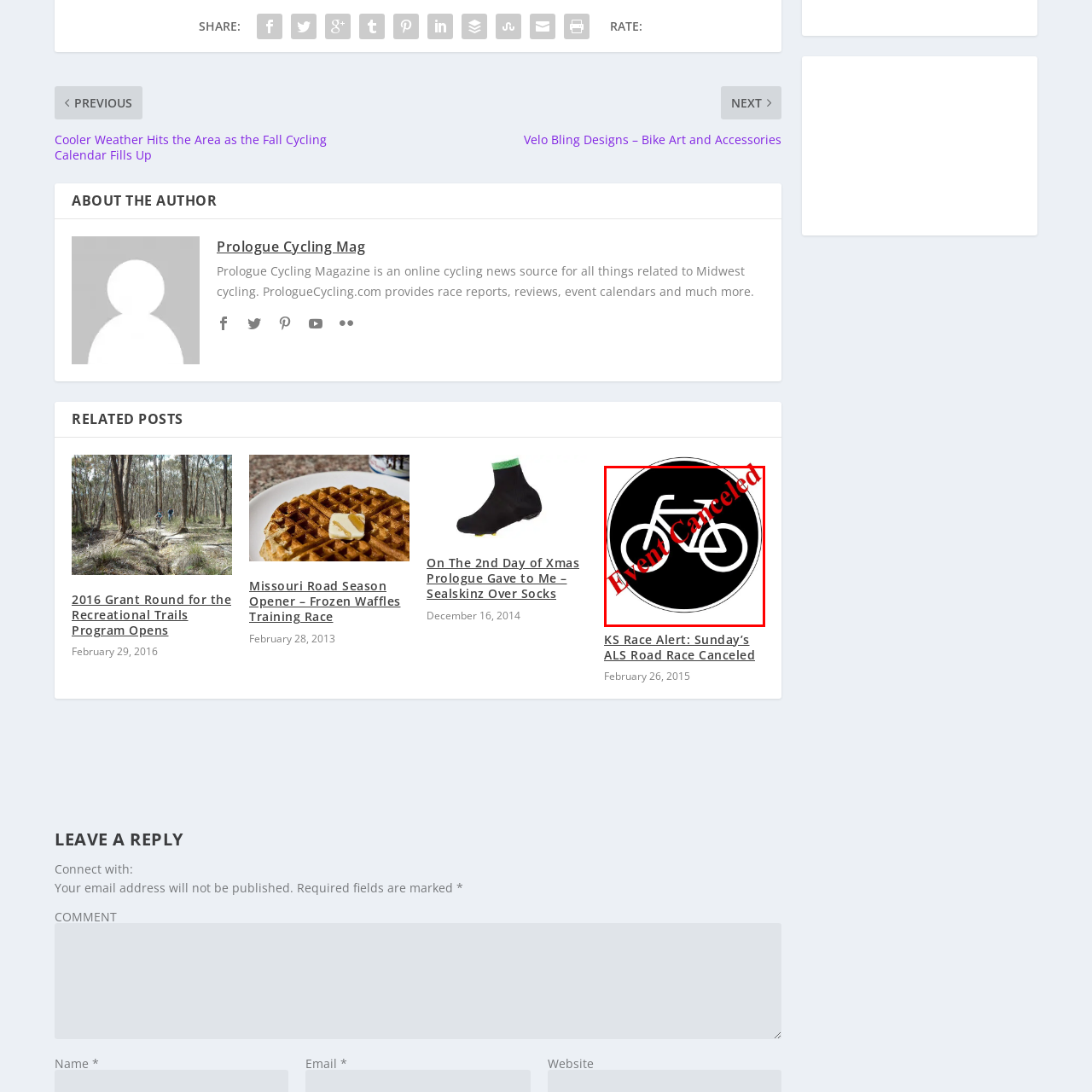Give an elaborate description of the visual elements within the red-outlined box.

The image features a circular black emblem depicting a stylized bicycle in white. Superimposed on the emblem is the bold text "Event Canceled" in red, indicating the cancellation of a cycling-related event. This visual is likely part of an announcement or notification concerning the event, which is relevant to the cycling community. The image is associated with the article titled "KS Race Alert: Sunday's ALS Road Race Canceled," informing readers of the specific event that has been called off. The overall design emphasizes urgency and clarity, effectively communicating the message to viewers at a glance.